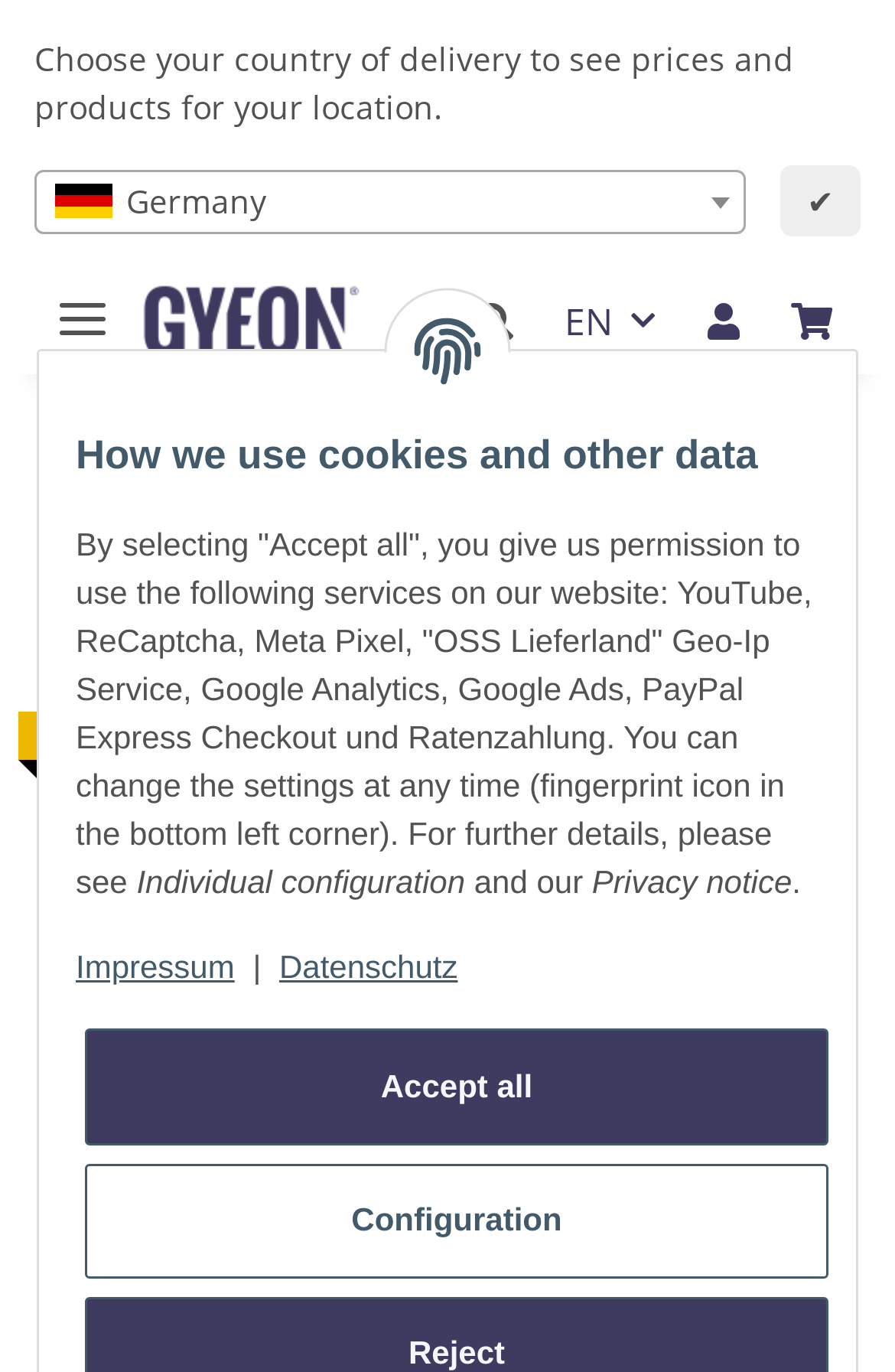What is the text of the button to add an item to the basket?
Please look at the screenshot and answer using one word or phrase.

Add to basket